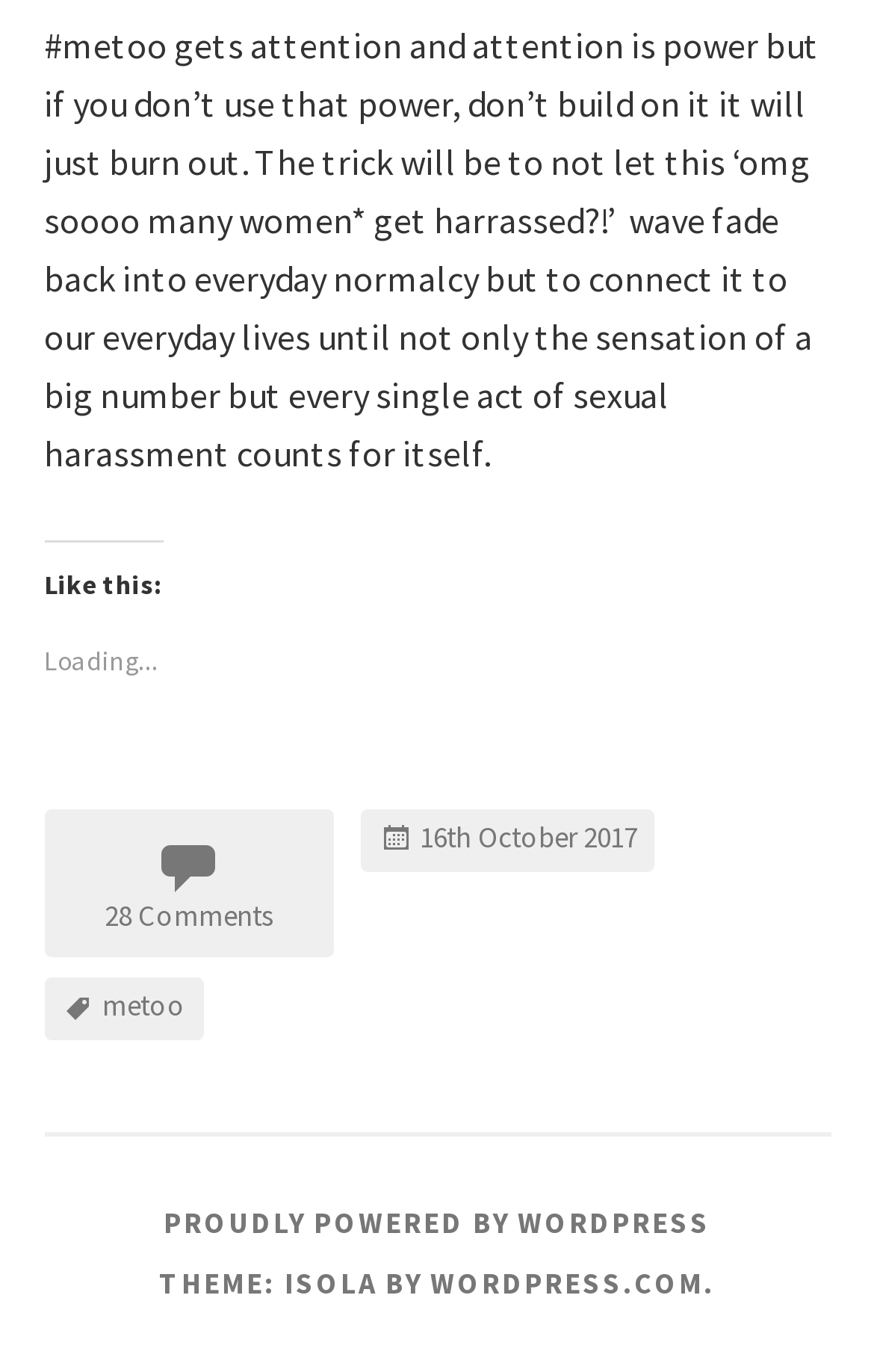Given the element description, predict the bounding box coordinates in the format (top-left x, top-left y, bottom-right x, bottom-right y). Make sure all values are between 0 and 1. Here is the element description: 28 Comments

[0.05, 0.591, 0.381, 0.698]